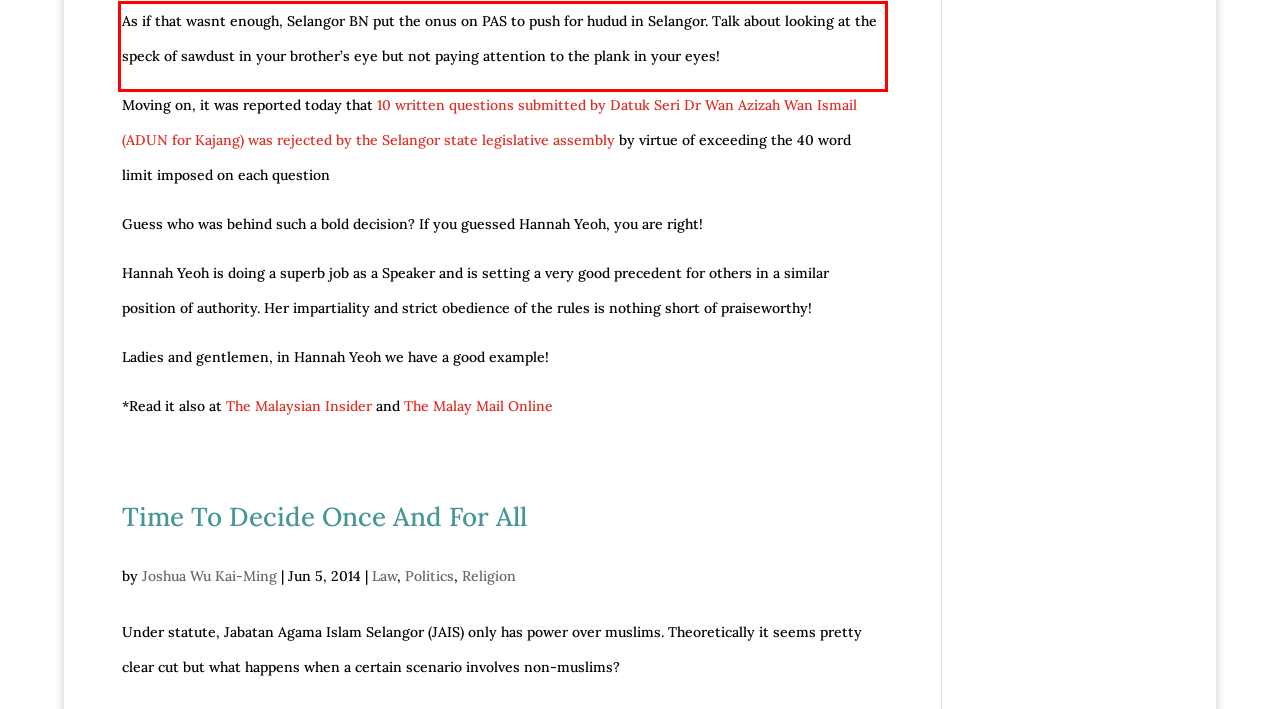Look at the webpage screenshot and recognize the text inside the red bounding box.

As if that wasnt enough, Selangor BN put the onus on PAS to push for hudud in Selangor. Talk about looking at the speck of sawdust in your brother’s eye but not paying attention to the plank in your eyes!